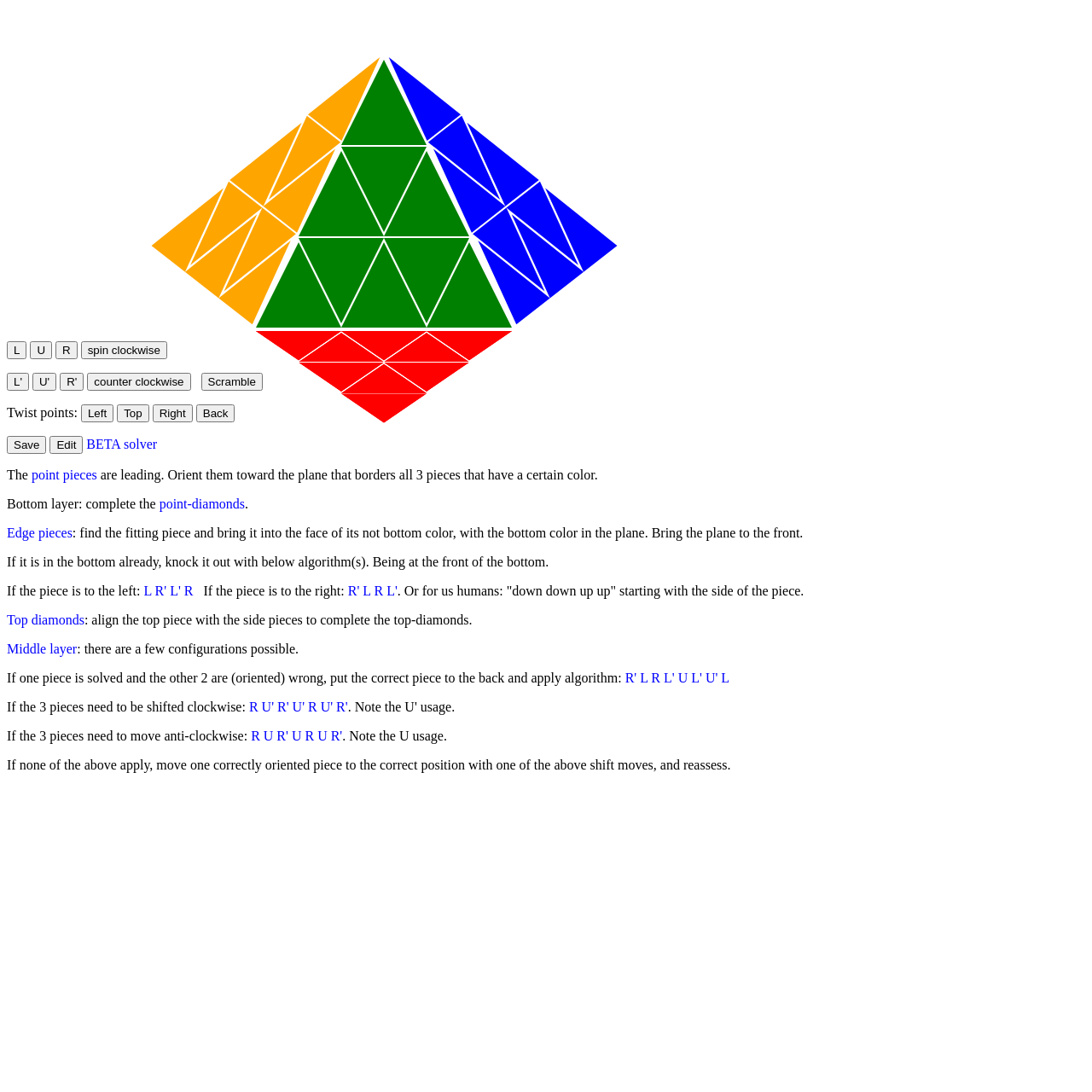Pinpoint the bounding box coordinates of the clickable element needed to complete the instruction: "Learn about human foods good for cats". The coordinates should be provided as four float numbers between 0 and 1: [left, top, right, bottom].

None